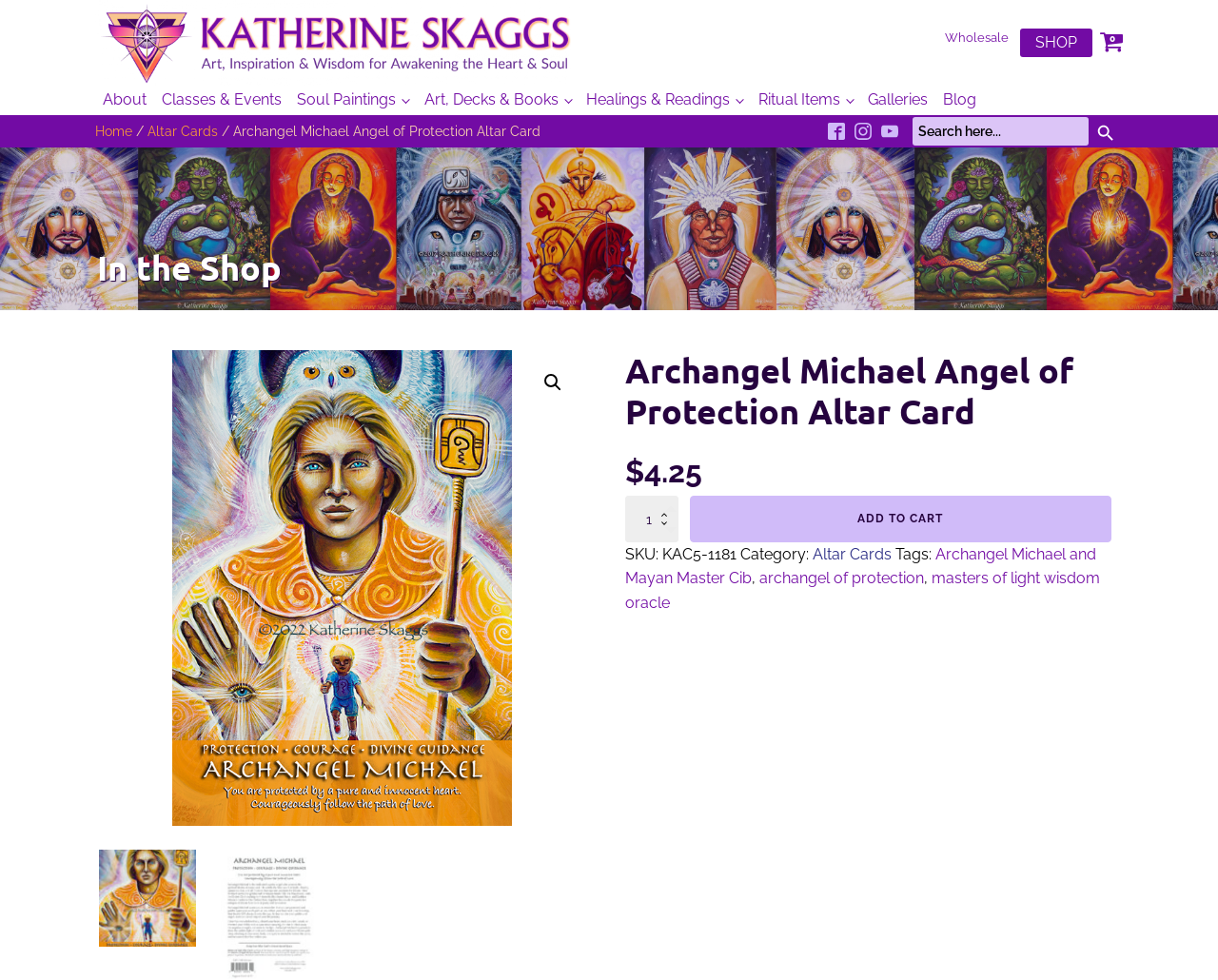Find the bounding box coordinates for the element that must be clicked to complete the instruction: "Click the 'Courses' link". The coordinates should be four float numbers between 0 and 1, indicated as [left, top, right, bottom].

None